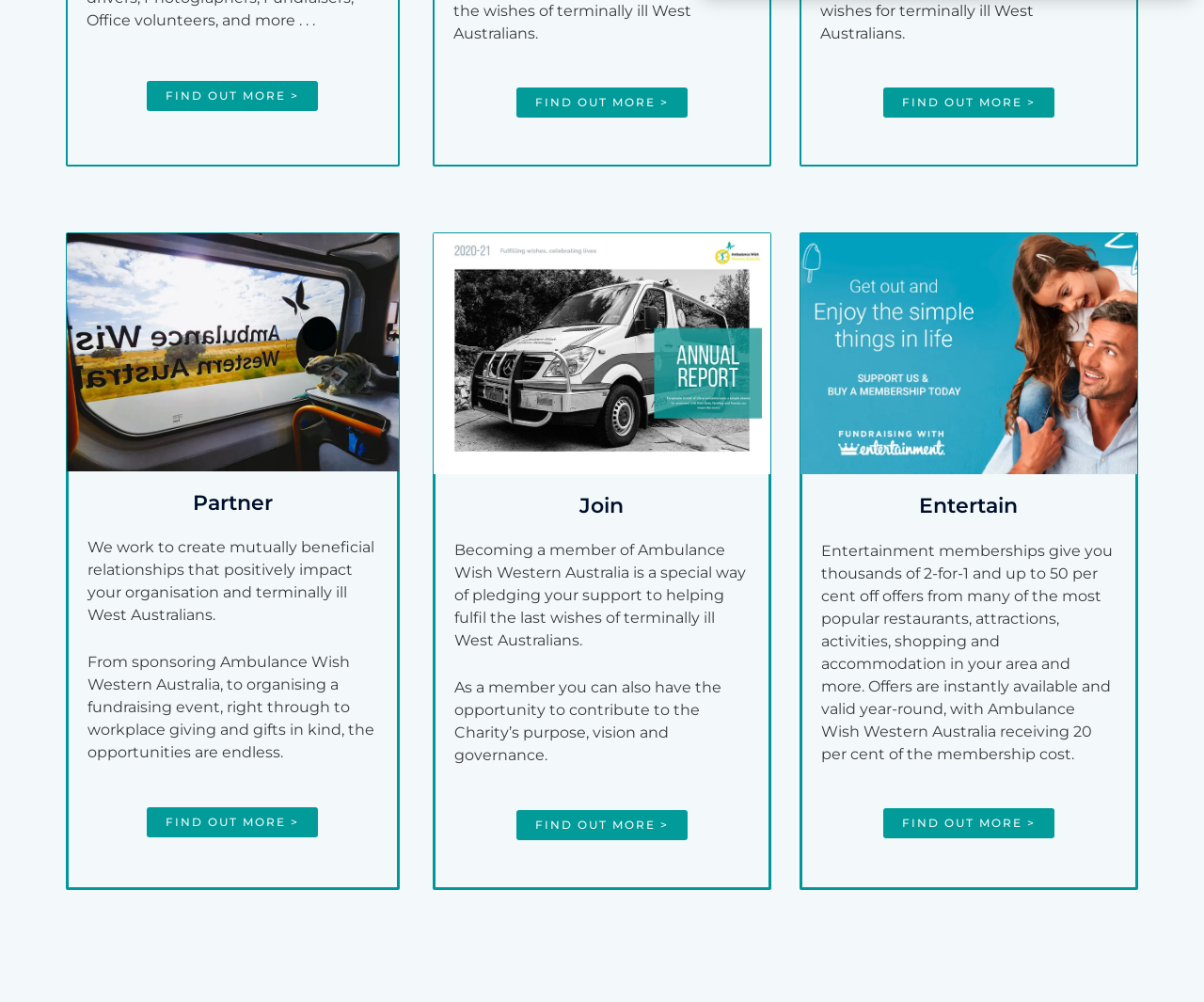What is the purpose of the 'Partner' section?
Utilize the image to construct a detailed and well-explained answer.

Based on the webpage, the 'Partner' section is about creating mutually beneficial relationships that positively impact the organisation and terminally ill West Australians. This is evident from the static text that describes the purpose of partnering with Ambulance Wish Western Australia.